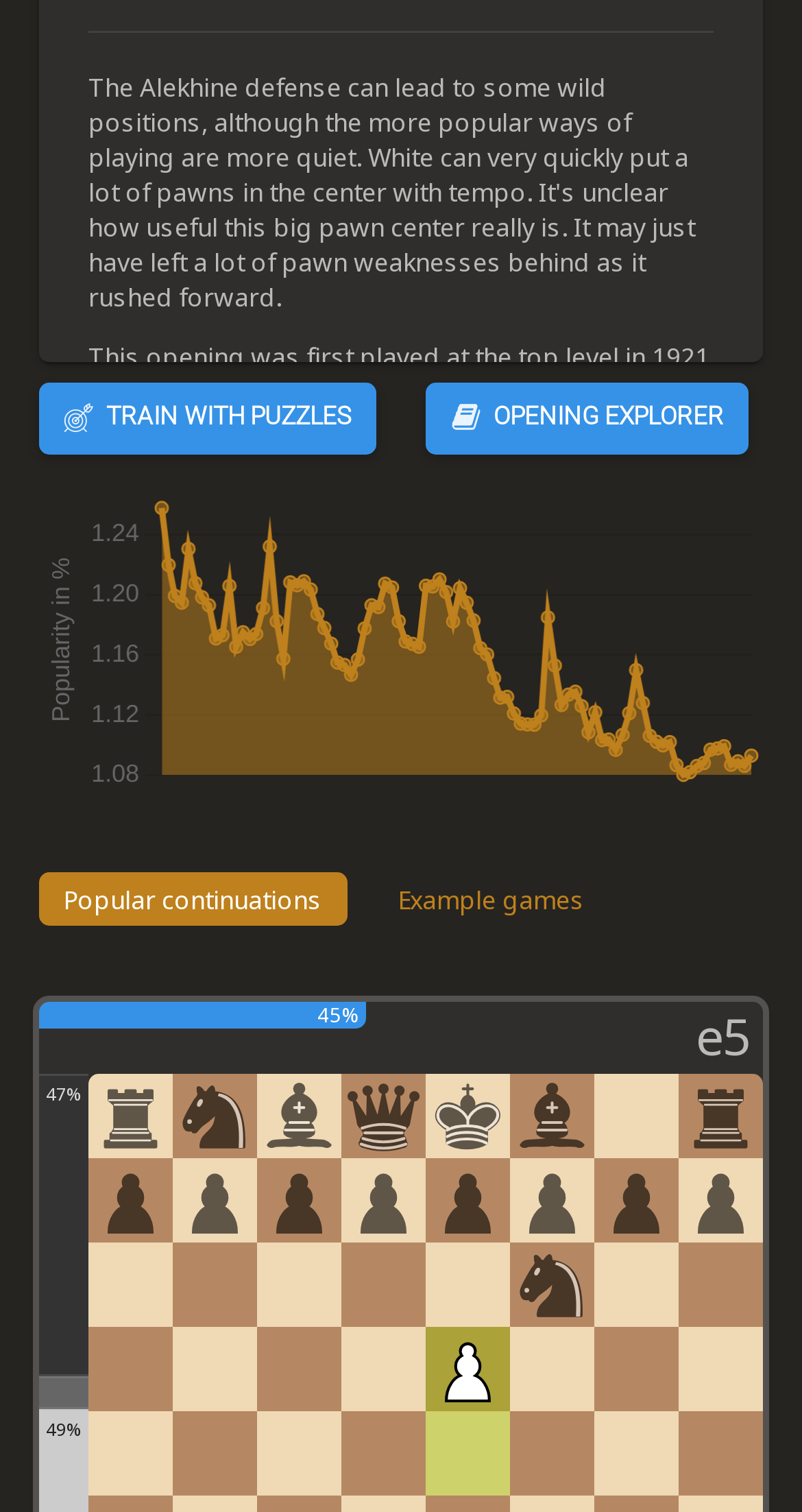How many tabs are there in the tablist?
Using the visual information, answer the question in a single word or phrase.

2